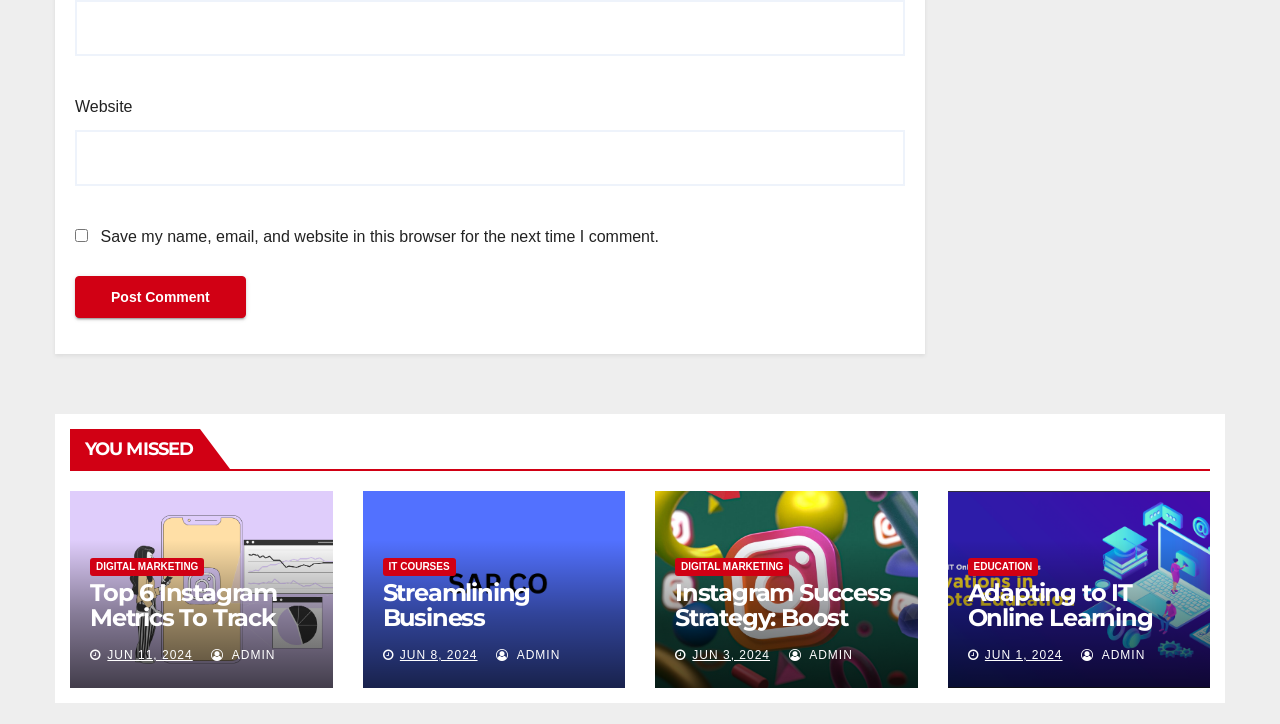How many articles are listed on this webpage?
Using the image as a reference, answer the question in detail.

There are three headings that appear to be article titles: 'Top 6 Instagram Metrics To Track Success Of Your Strategy', 'Streamlining Business Operations with SAP CO (Controlling) Module', and 'Instagram Success Strategy: Boost Your Instagram Visibility with Smart Posting'. Additionally, there are three more headings that appear to be article titles further down the page, making a total of six articles.